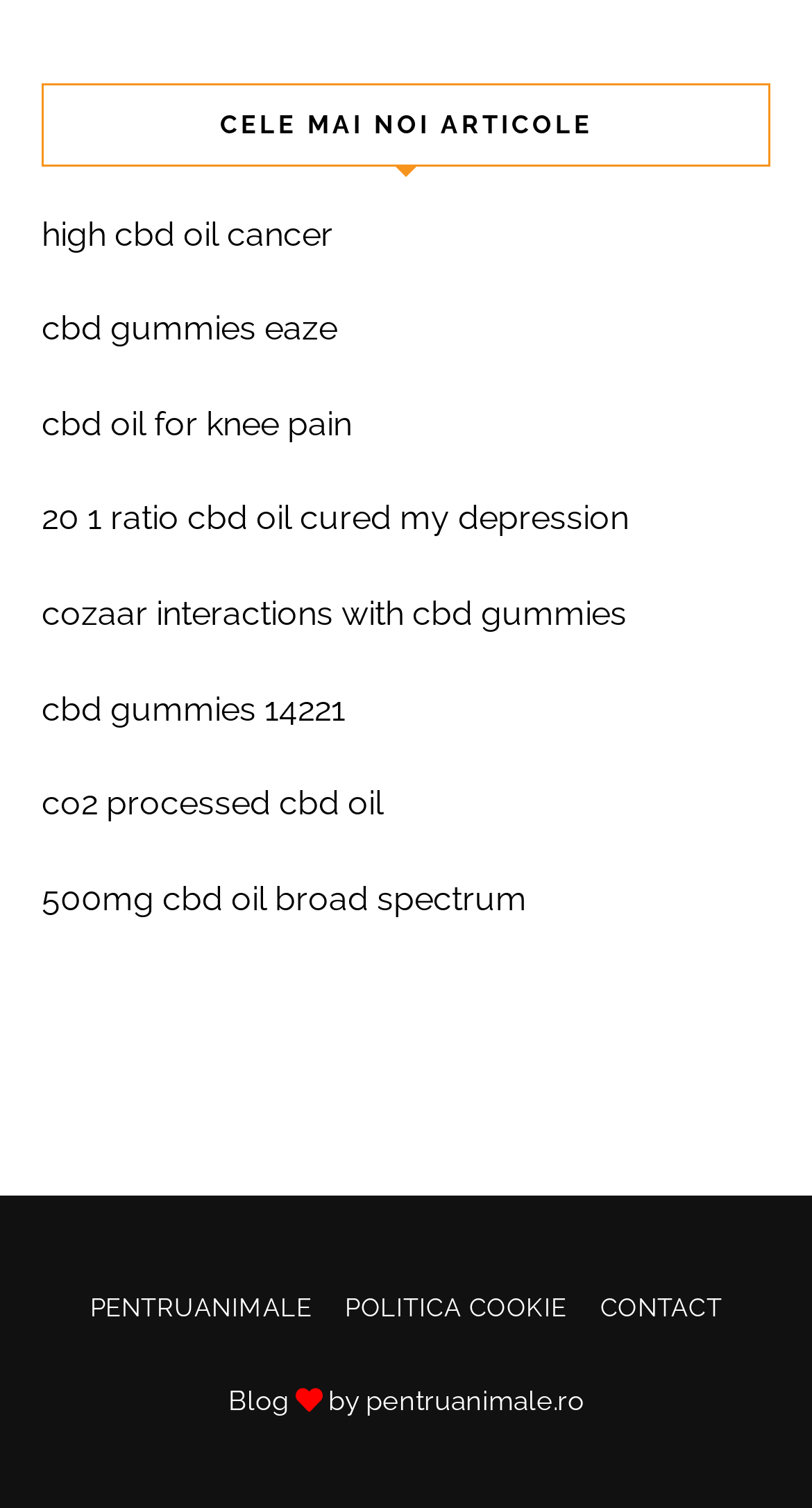Determine the bounding box coordinates of the clickable element to complete this instruction: "click on the link about high CBD oil for cancer". Provide the coordinates in the format of four float numbers between 0 and 1, [left, top, right, bottom].

[0.051, 0.142, 0.41, 0.168]